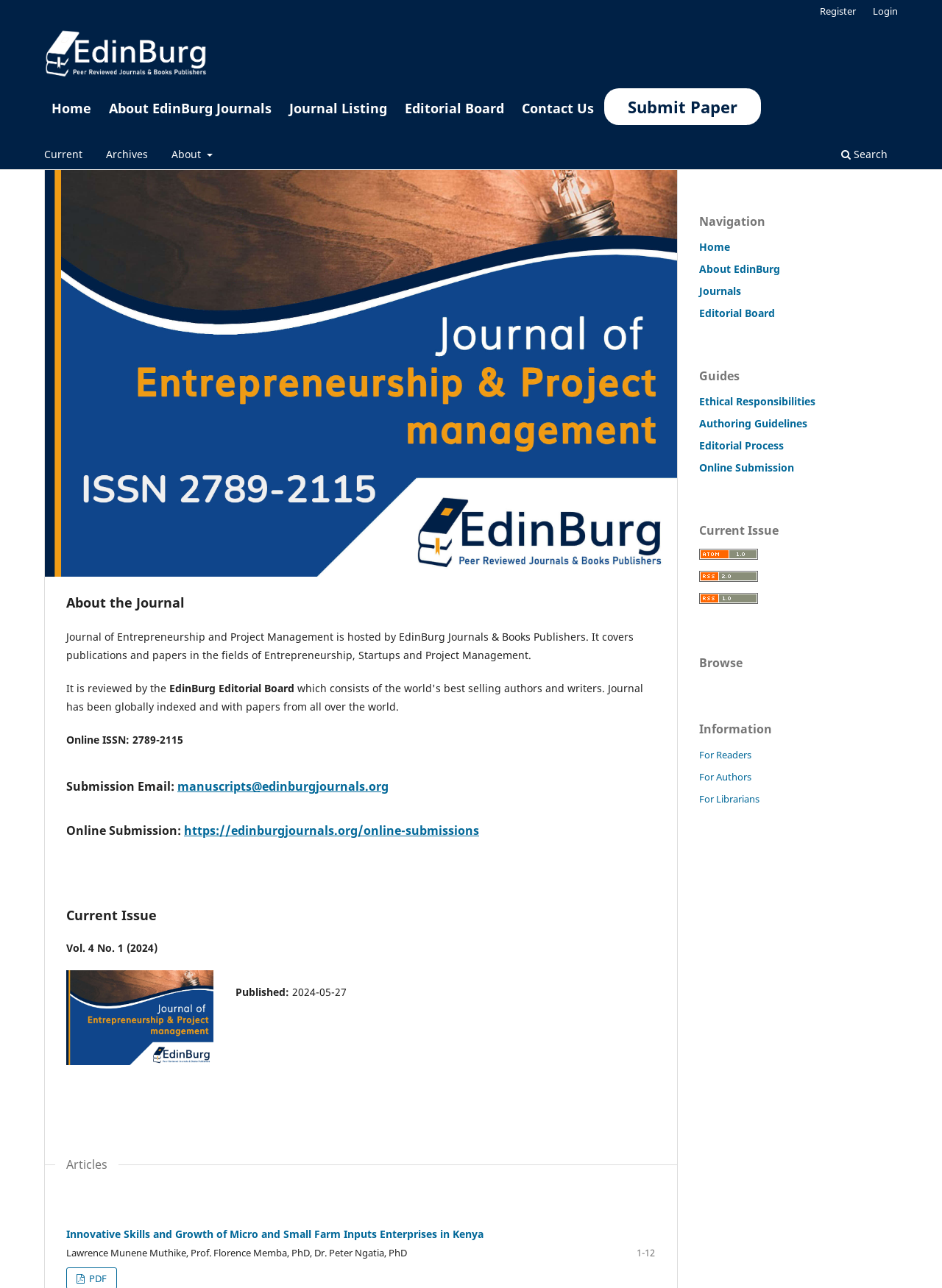Specify the bounding box coordinates of the region I need to click to perform the following instruction: "click on the OregonShutters logo". The coordinates must be four float numbers in the range of 0 to 1, i.e., [left, top, right, bottom].

None